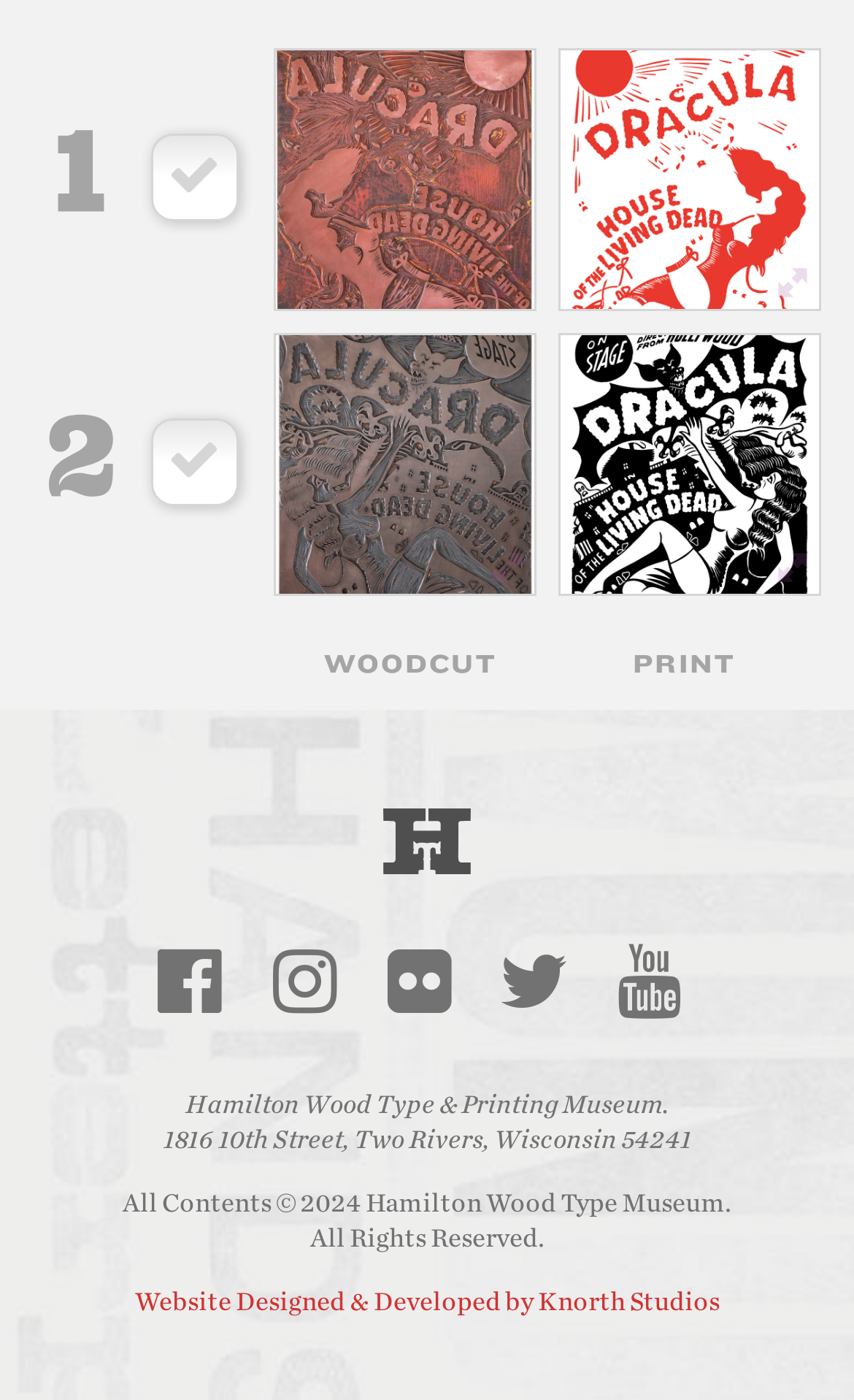Based on the description ".logo-footer-svg { fill: #4f4f4f; }", find the bounding box of the specified UI element.

[0.449, 0.577, 0.551, 0.624]